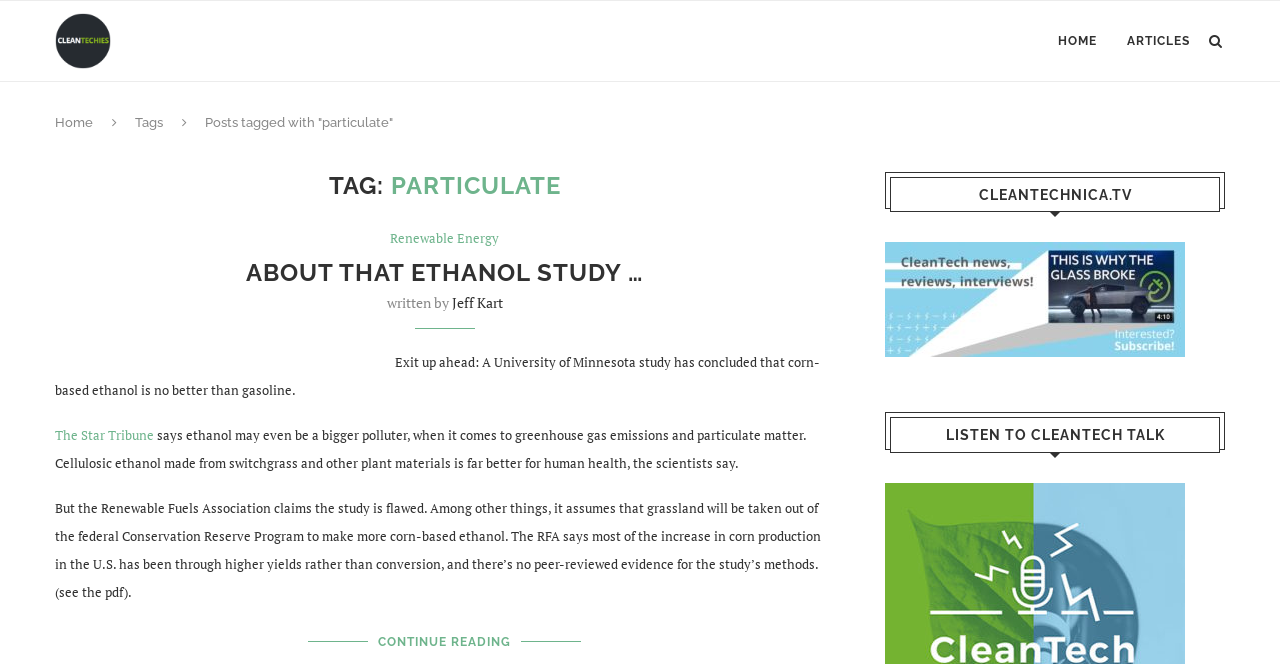Determine the bounding box coordinates for the UI element with the following description: "Continue Reading". The coordinates should be four float numbers between 0 and 1, represented as [left, top, right, bottom].

[0.296, 0.945, 0.4, 0.987]